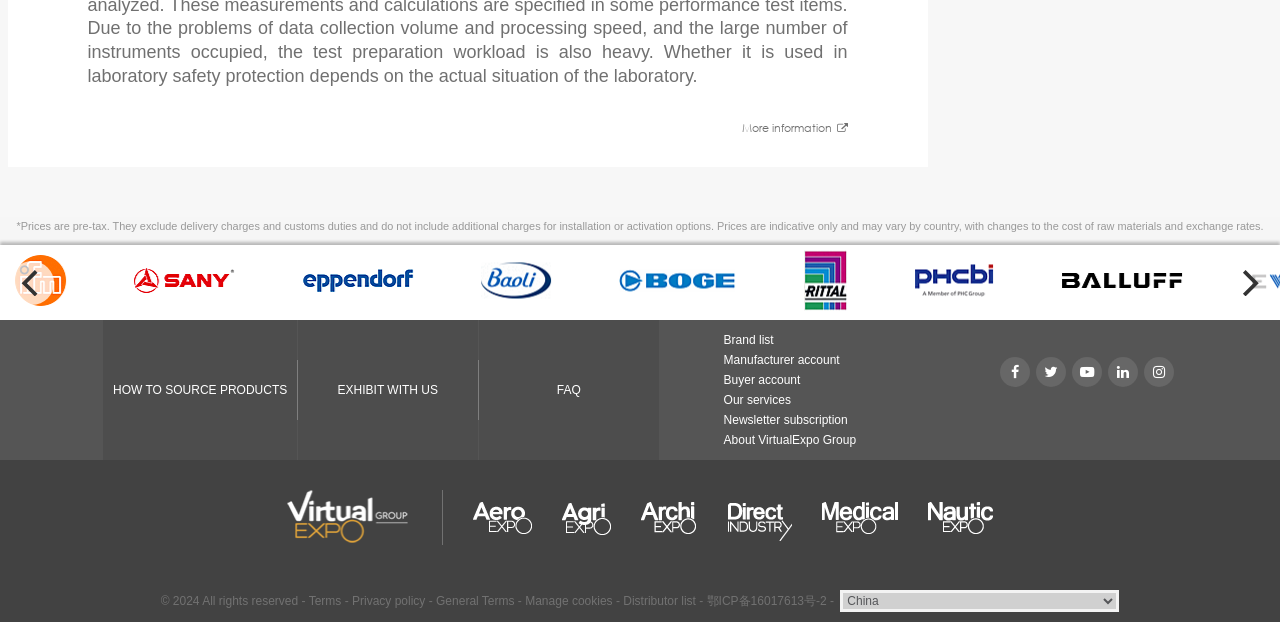Determine the bounding box coordinates of the region that needs to be clicked to achieve the task: "Click on the 'previous' button".

[0.008, 0.419, 0.042, 0.49]